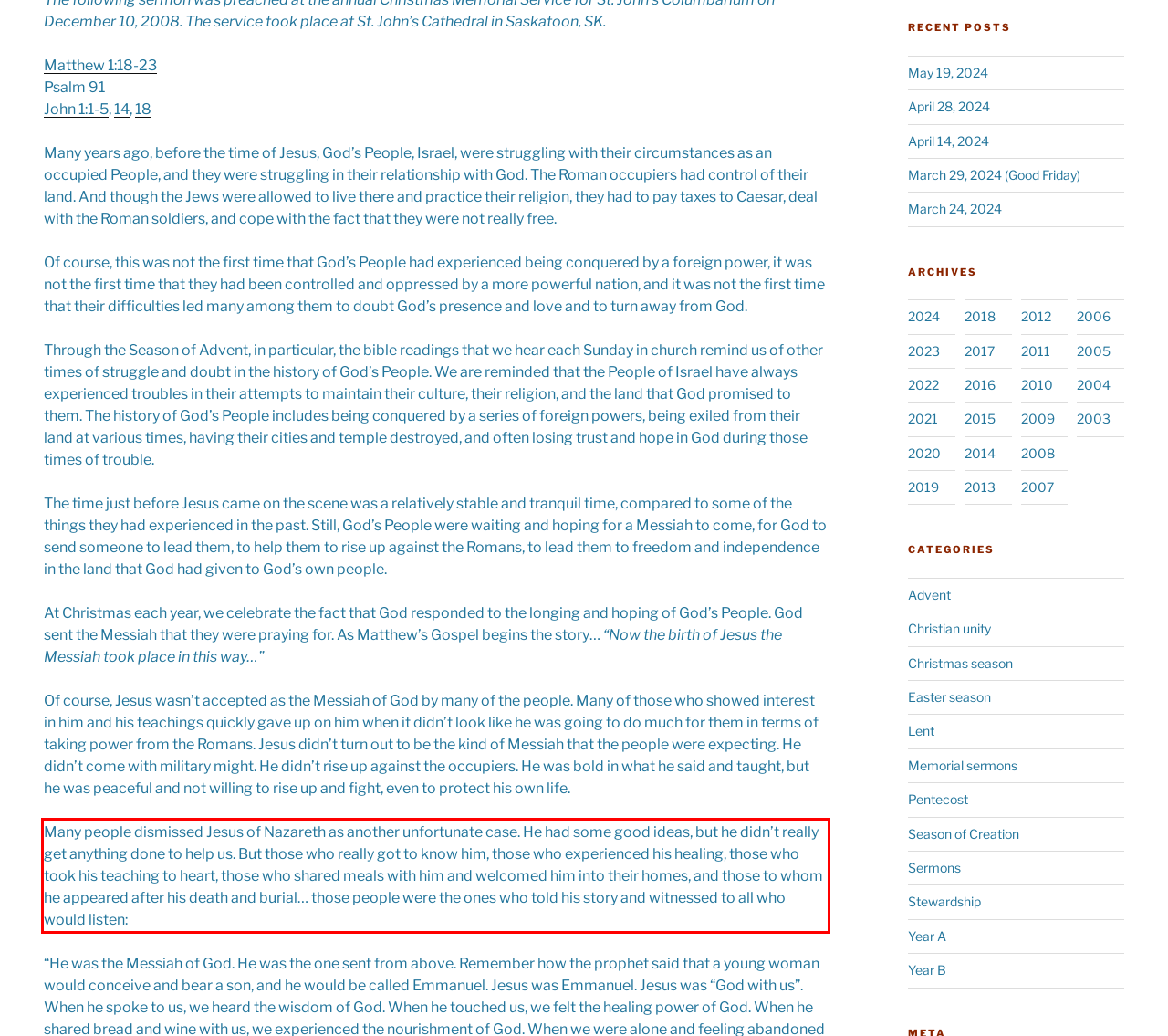Identify the red bounding box in the webpage screenshot and perform OCR to generate the text content enclosed.

Many people dismissed Jesus of Nazareth as another unfortunate case. He had some good ideas, but he didn’t really get anything done to help us. But those who really got to know him, those who experienced his healing, those who took his teaching to heart, those who shared meals with him and welcomed him into their homes, and those to whom he appeared after his death and burial… those people were the ones who told his story and witnessed to all who would listen: